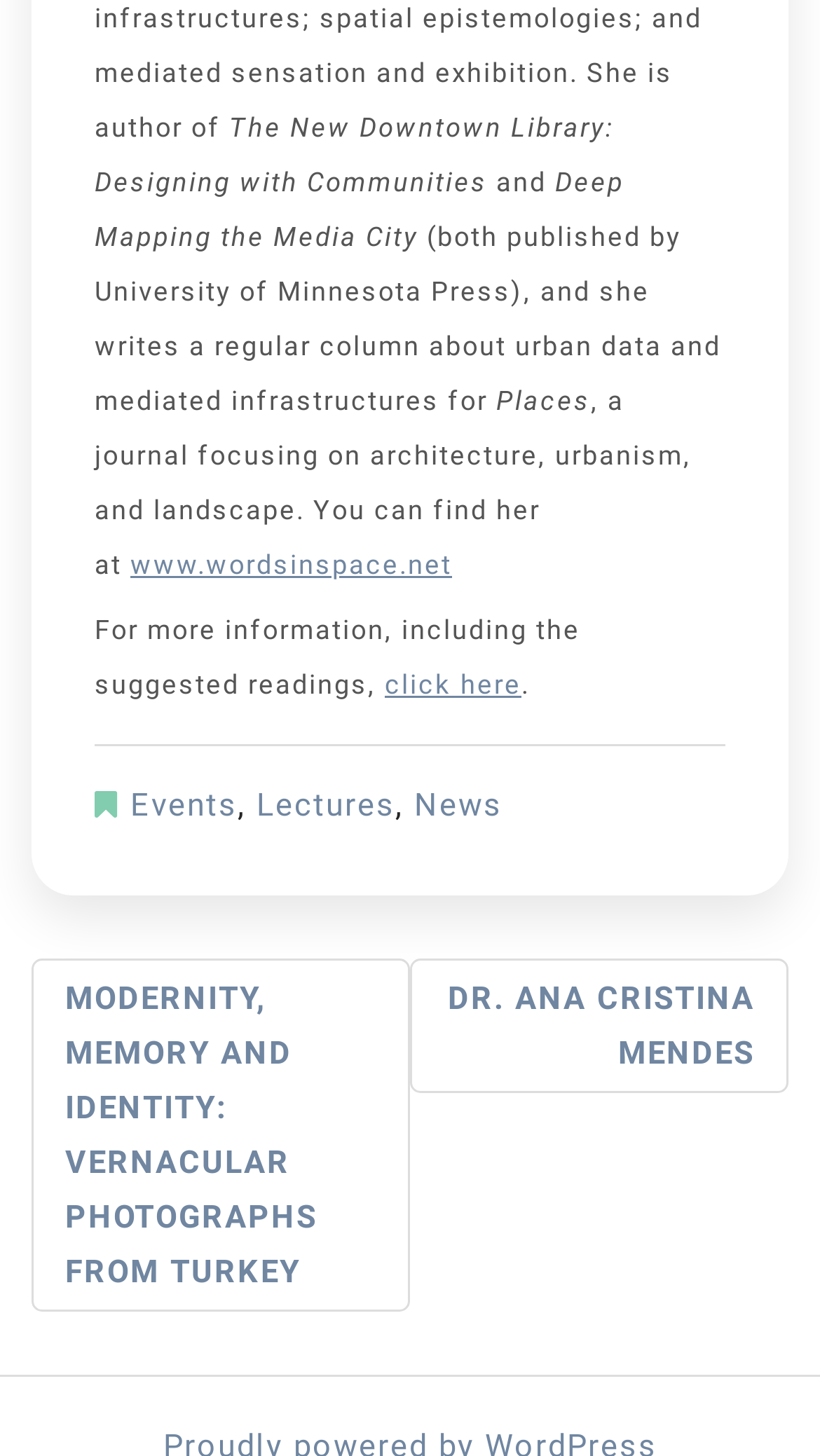Answer the following in one word or a short phrase: 
What is the title of the first post?

MODERNITY, MEMORY AND IDENTITY: VERNACULAR PHOTOGRAPHS FROM TURKEY